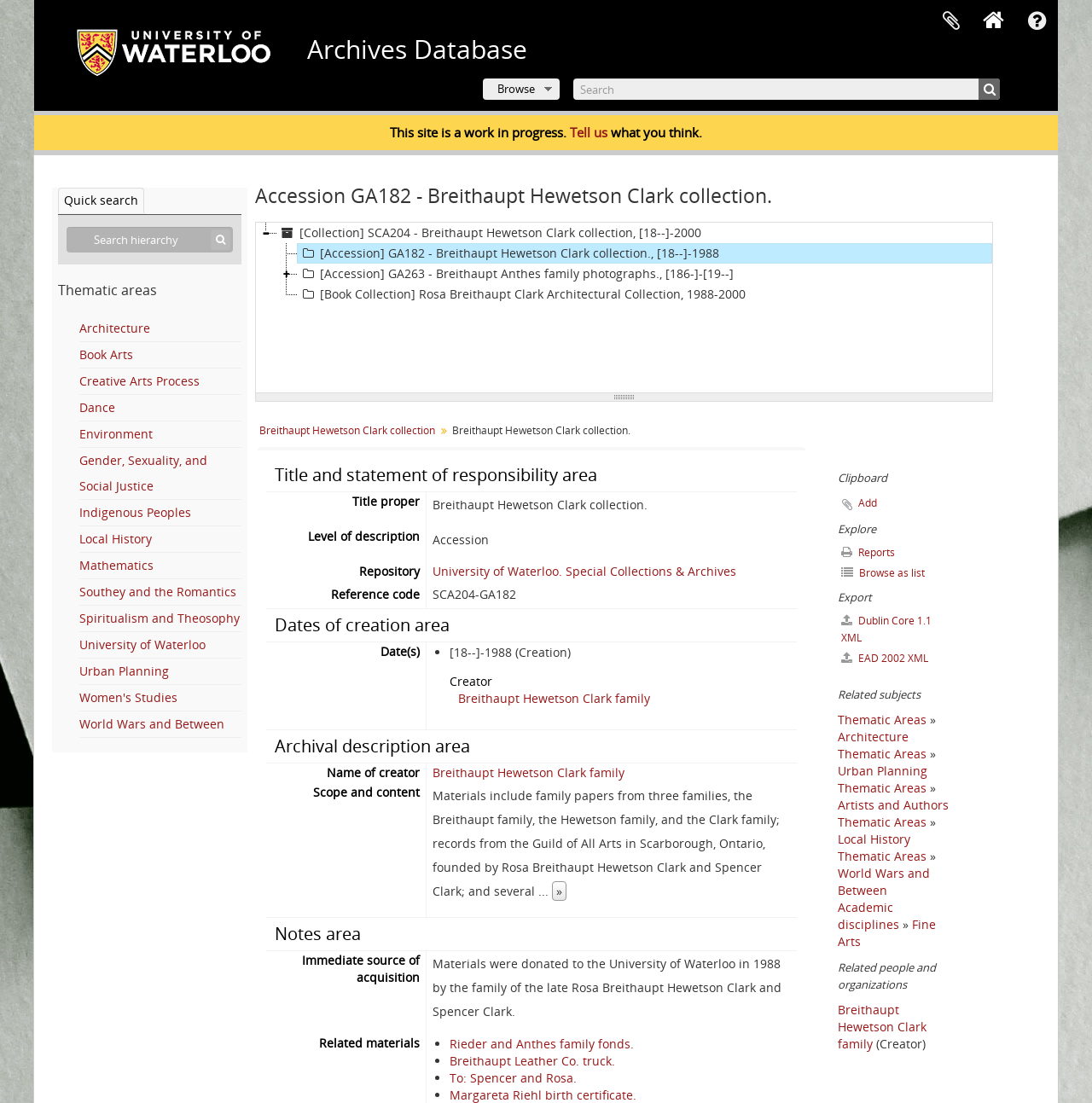Please identify the bounding box coordinates for the region that you need to click to follow this instruction: "View Breithaupt Hewetson Clark collection".

[0.234, 0.381, 0.402, 0.401]